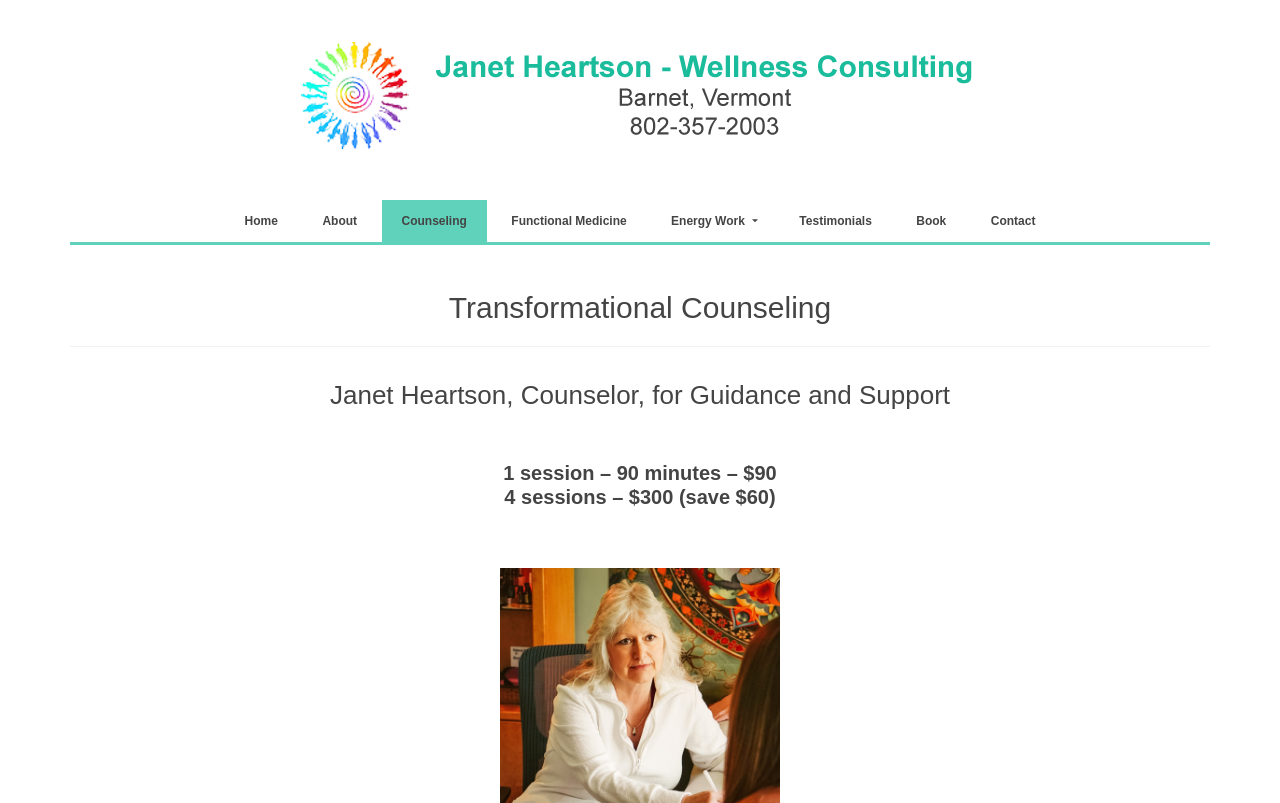Determine the bounding box coordinates of the element that should be clicked to execute the following command: "Click on the 'Home' link".

[0.175, 0.249, 0.233, 0.301]